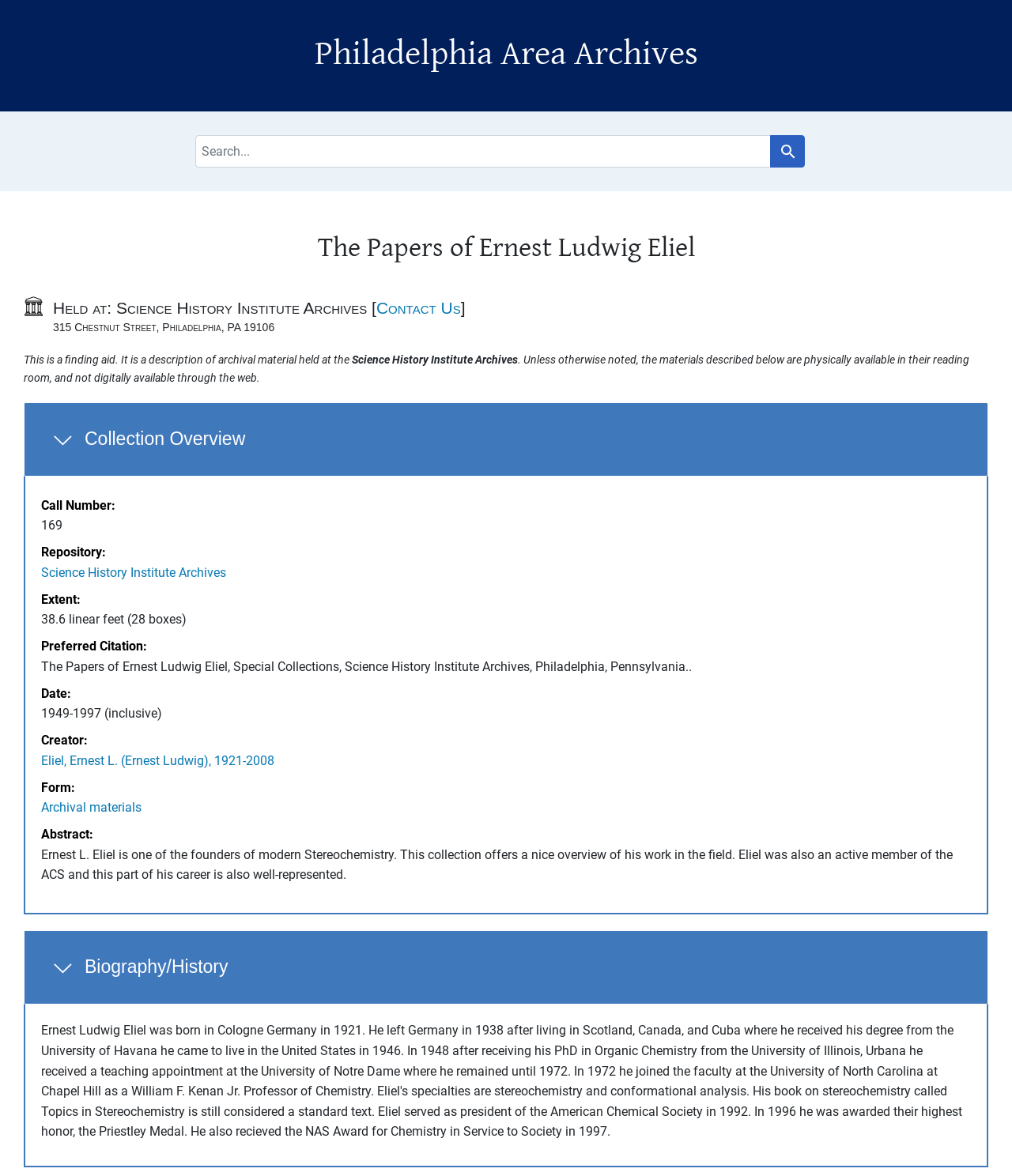Select the bounding box coordinates of the element I need to click to carry out the following instruction: "Read Biography/History".

[0.023, 0.791, 0.977, 0.854]